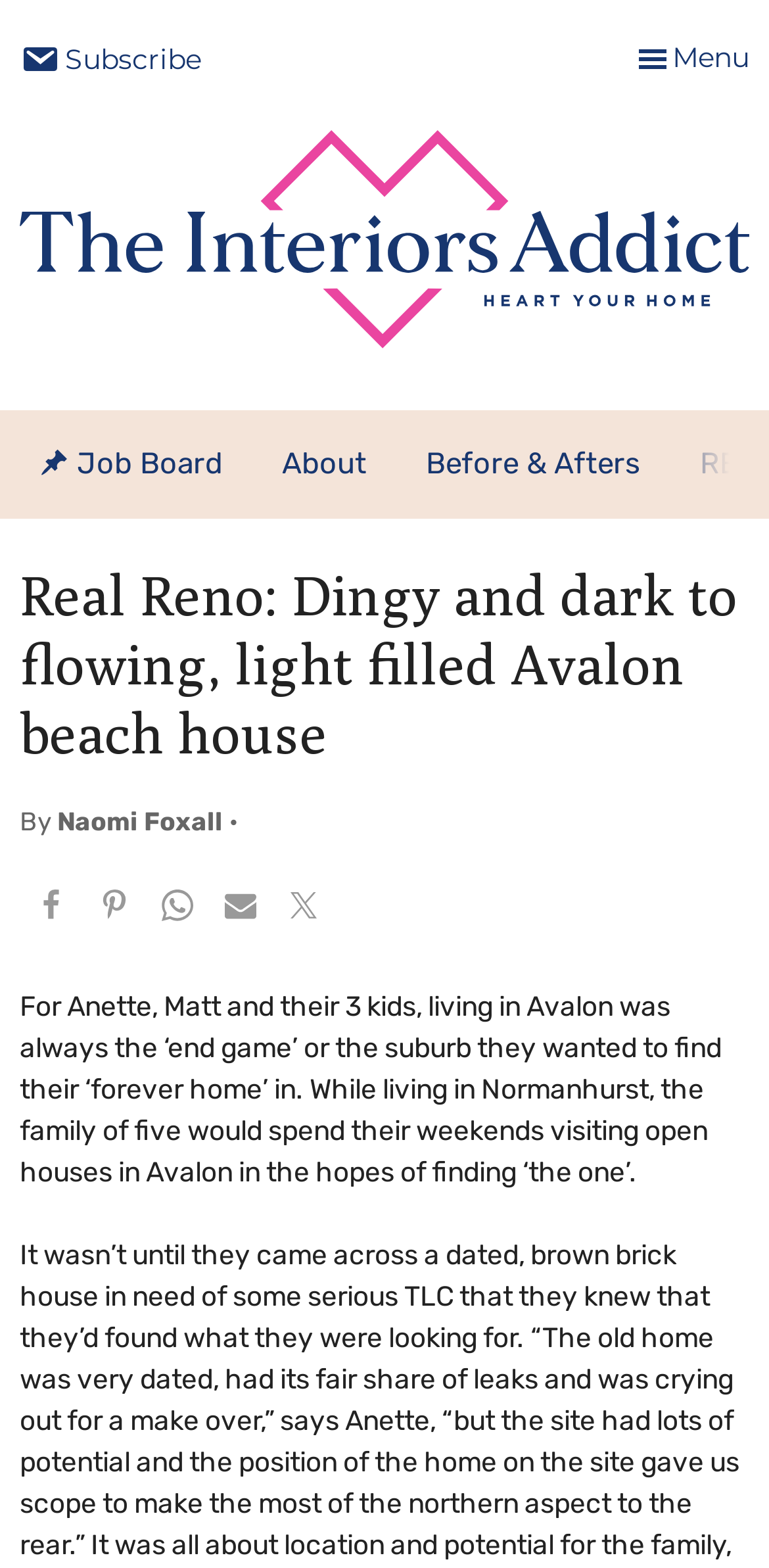Identify the bounding box coordinates of the element that should be clicked to fulfill this task: "Read the article about the Avalon beach house transformation". The coordinates should be provided as four float numbers between 0 and 1, i.e., [left, top, right, bottom].

[0.026, 0.631, 0.938, 0.758]